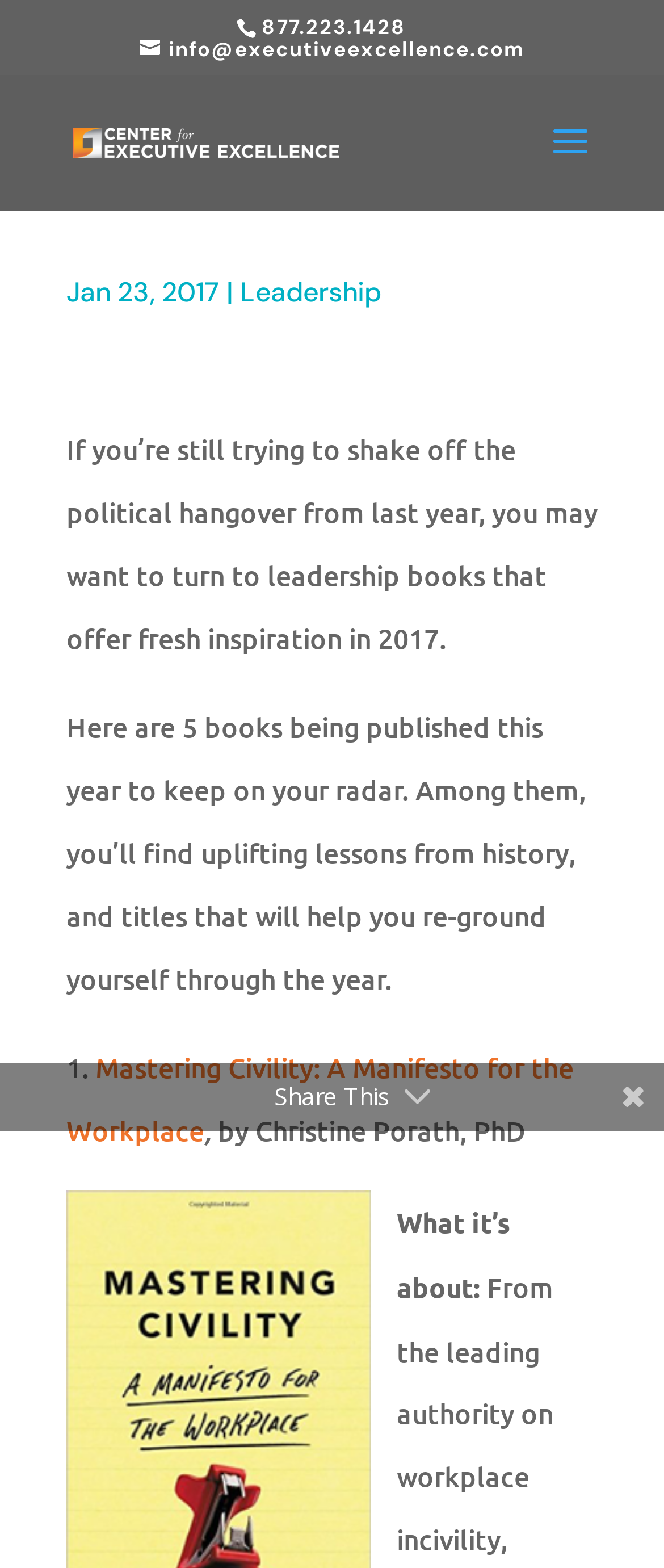Using the details in the image, give a detailed response to the question below:
What is the phone number on the webpage?

I found the phone number by looking at the StaticText element with the text '877.223.1428' located at the top of the webpage.